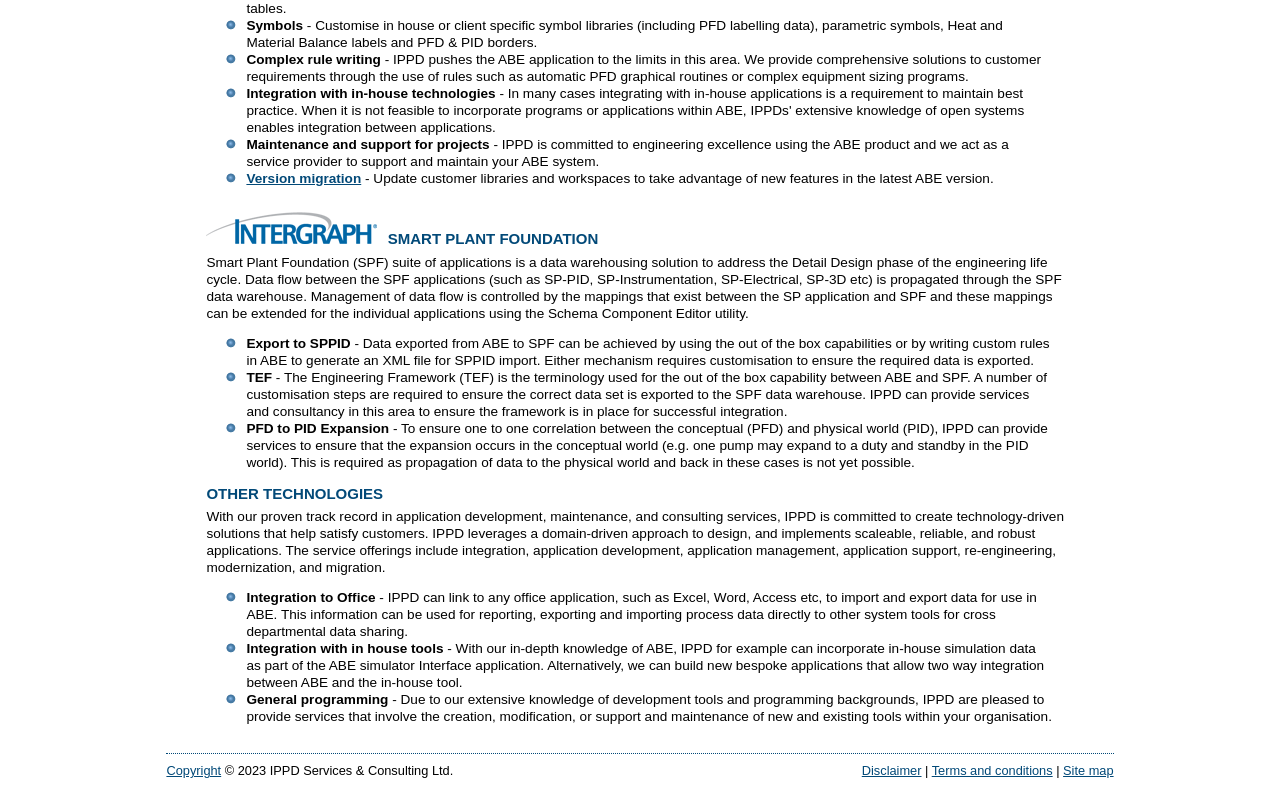Determine the bounding box coordinates of the UI element described below. Use the format (top-left x, top-left y, bottom-right x, bottom-right y) with floating point numbers between 0 and 1: Site map

[0.831, 0.962, 0.87, 0.98]